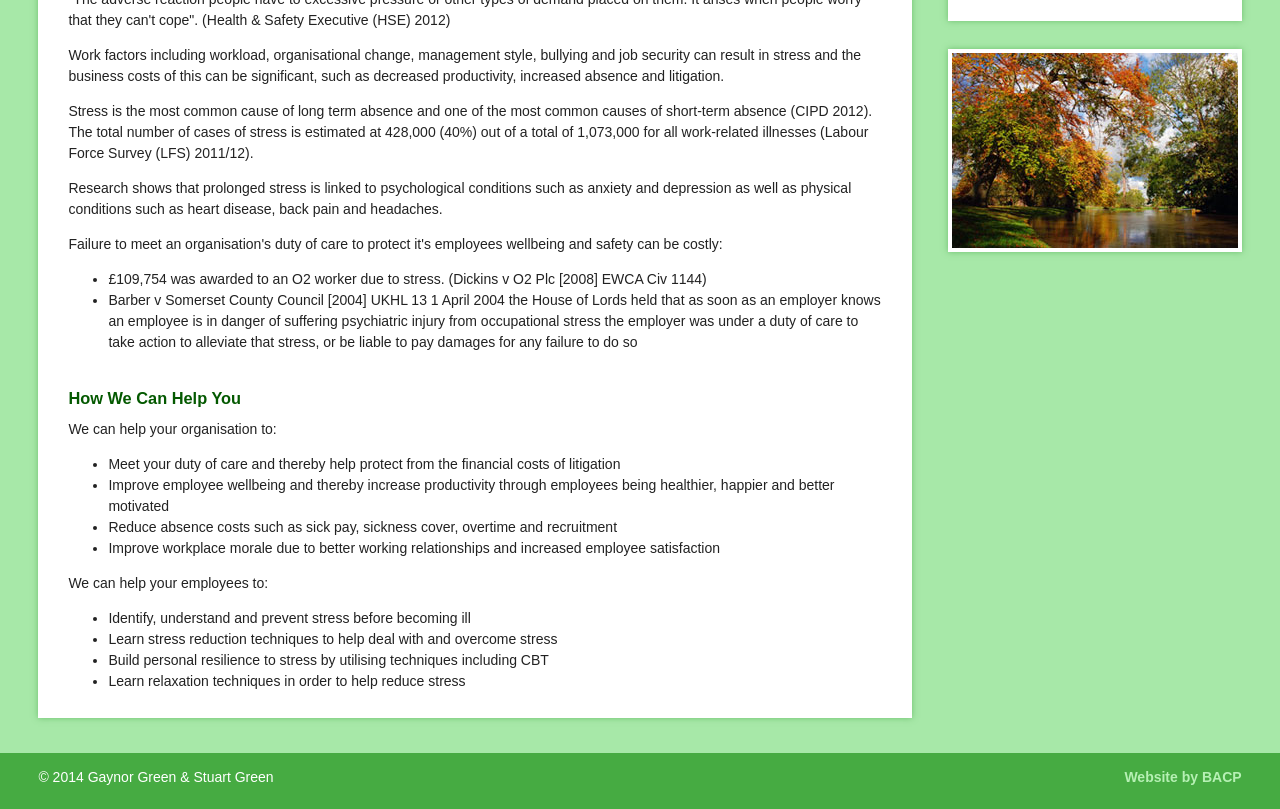Locate the UI element that matches the description Website by BACP in the webpage screenshot. Return the bounding box coordinates in the format (top-left x, top-left y, bottom-right x, bottom-right y), with values ranging from 0 to 1.

[0.878, 0.949, 0.97, 0.975]